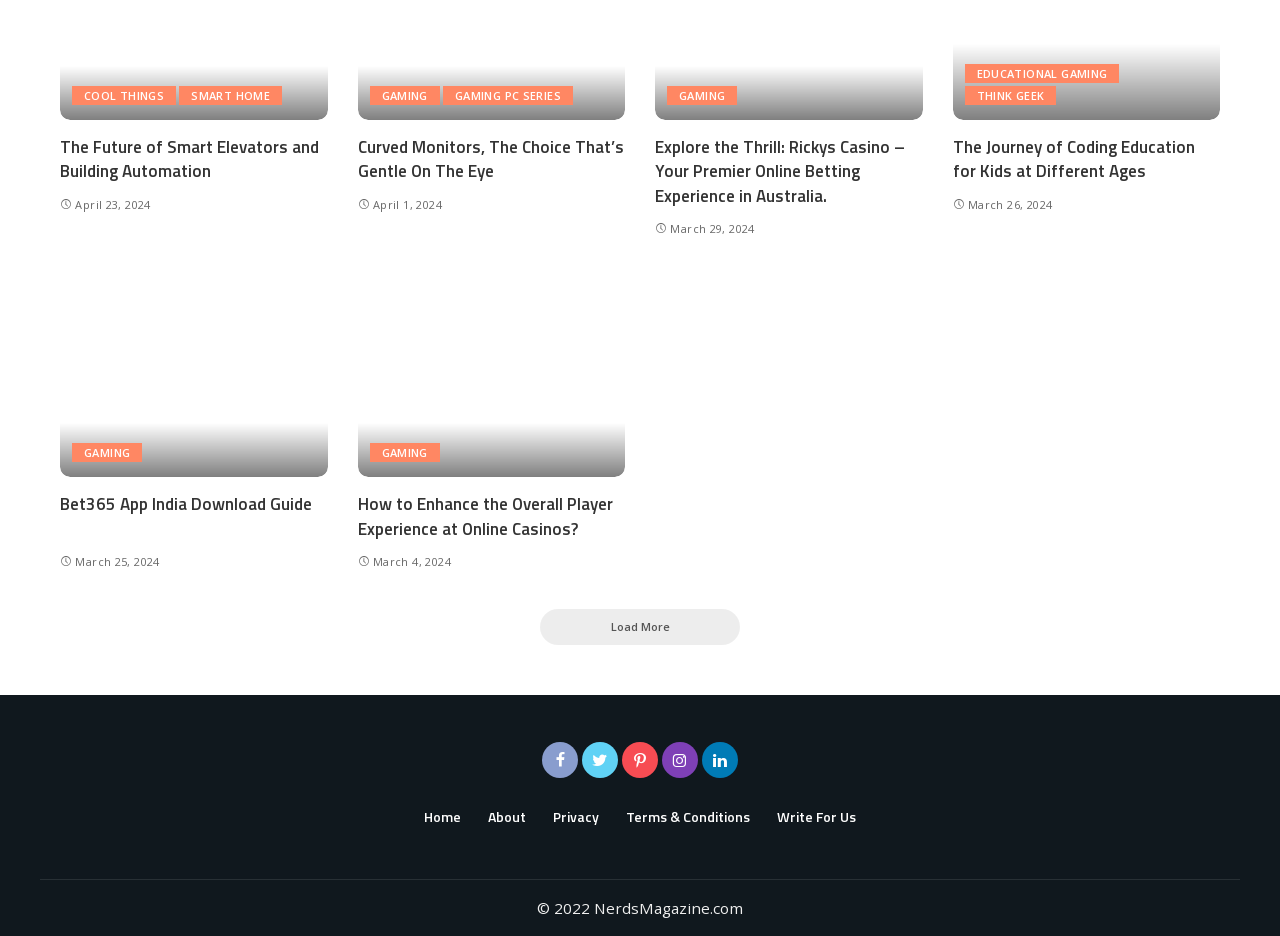From the webpage screenshot, identify the region described by Write For Us. Provide the bounding box coordinates as (top-left x, top-left y, bottom-right x, bottom-right y), with each value being a floating point number between 0 and 1.

[0.598, 0.86, 0.678, 0.885]